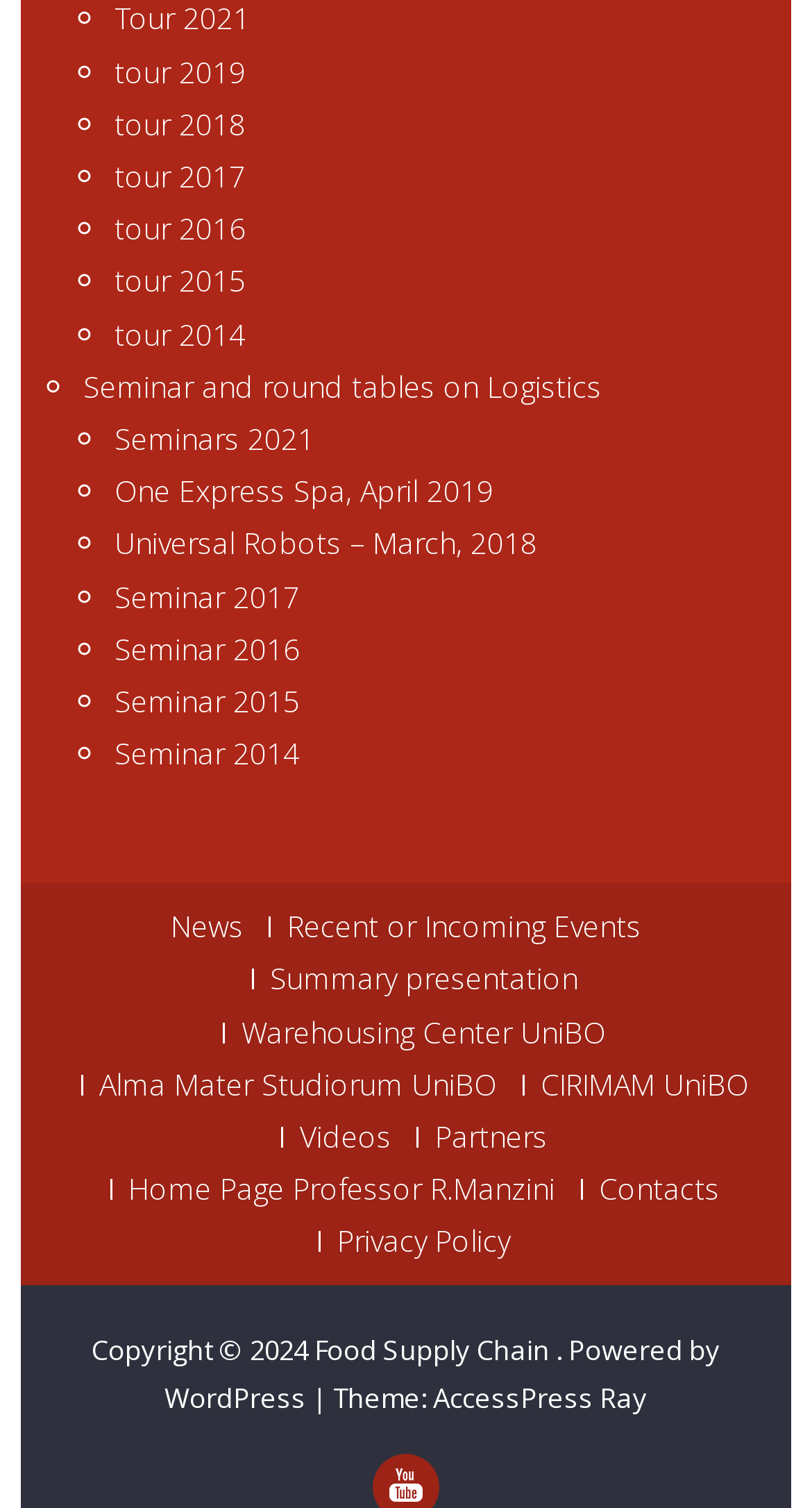Answer this question using a single word or a brief phrase:
How many links are there in the footer section?

5